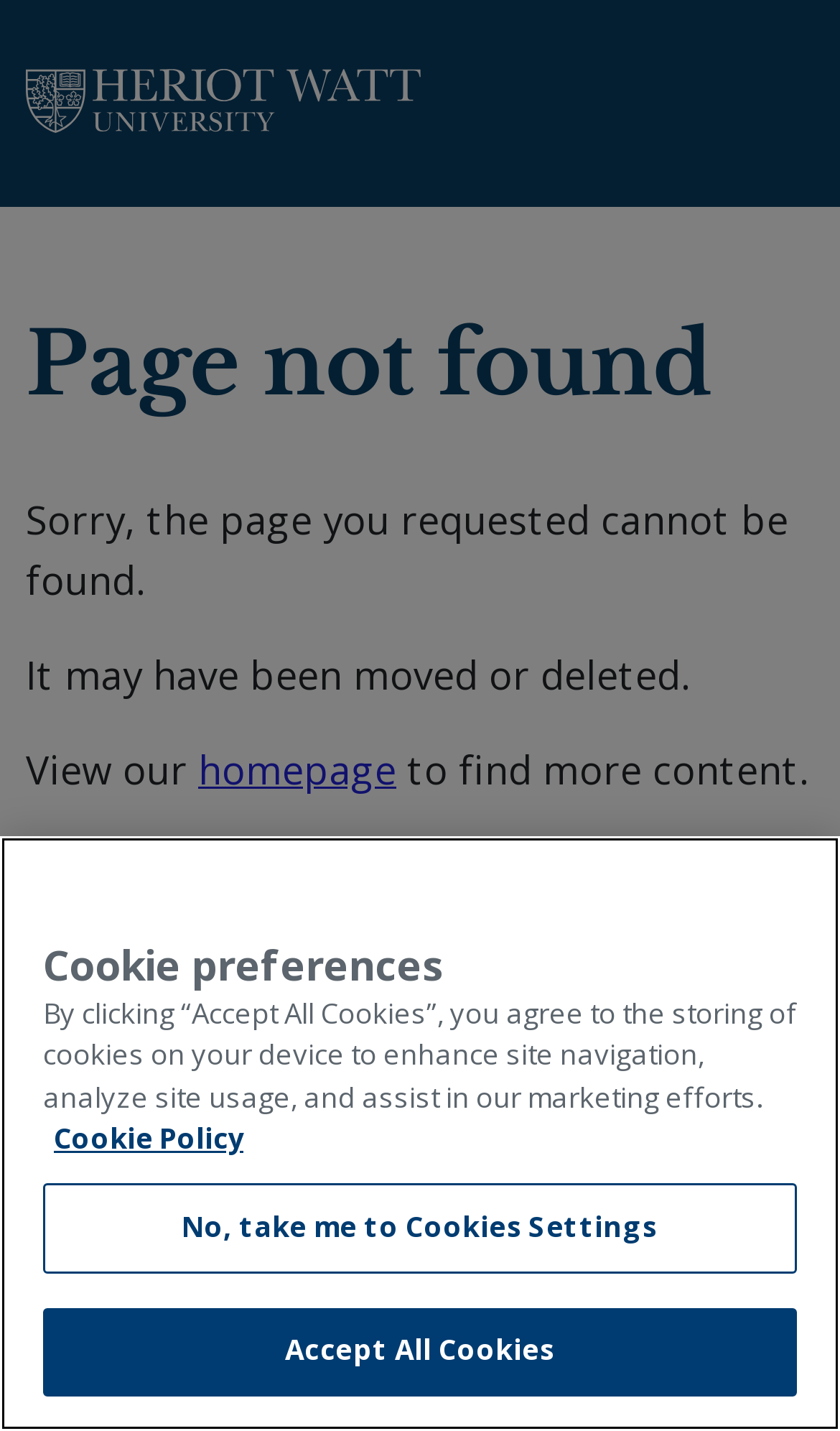What is the reason for the page not found? Refer to the image and provide a one-word or short phrase answer.

Unknown